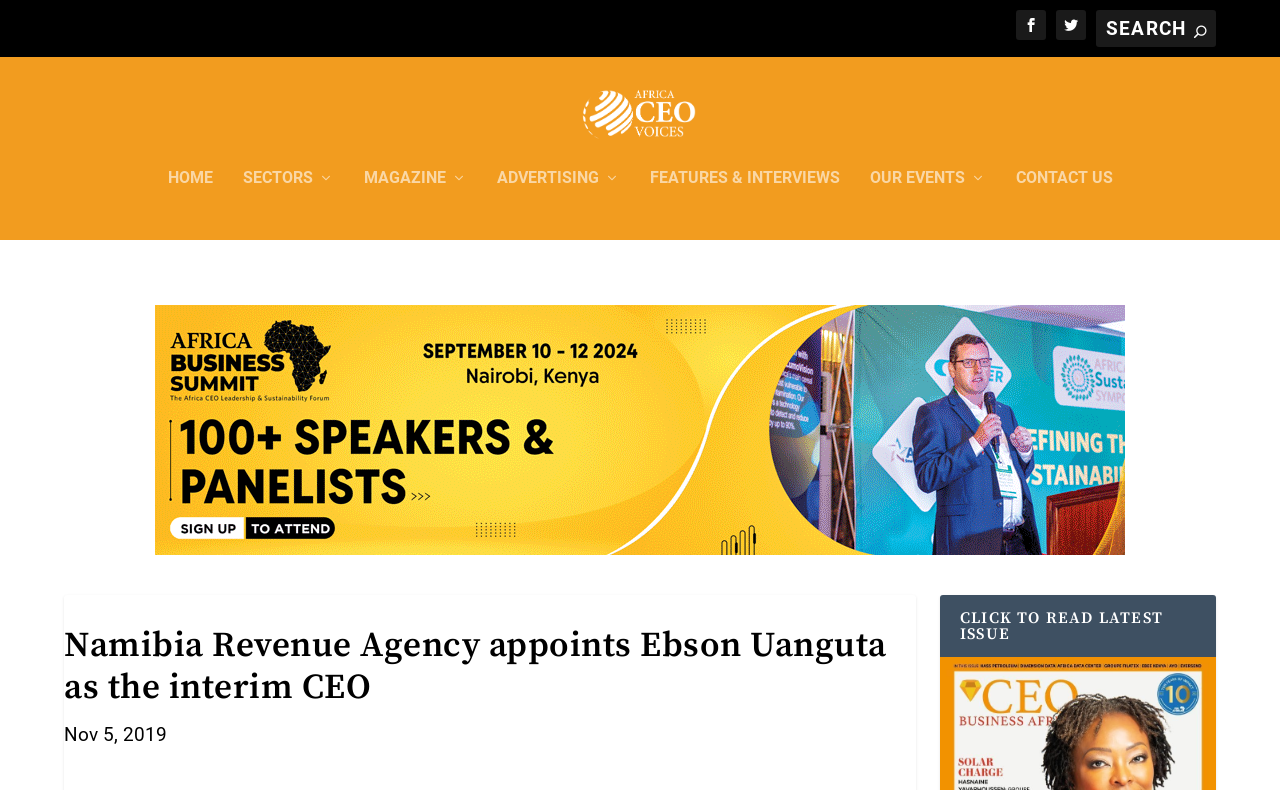What is the name of the CEO appointed by Namibia Revenue Agency?
Please use the image to provide an in-depth answer to the question.

The answer can be found in the main heading of the webpage, which states 'Namibia Revenue Agency appoints Ebson Uanguta as the interim CEO'.